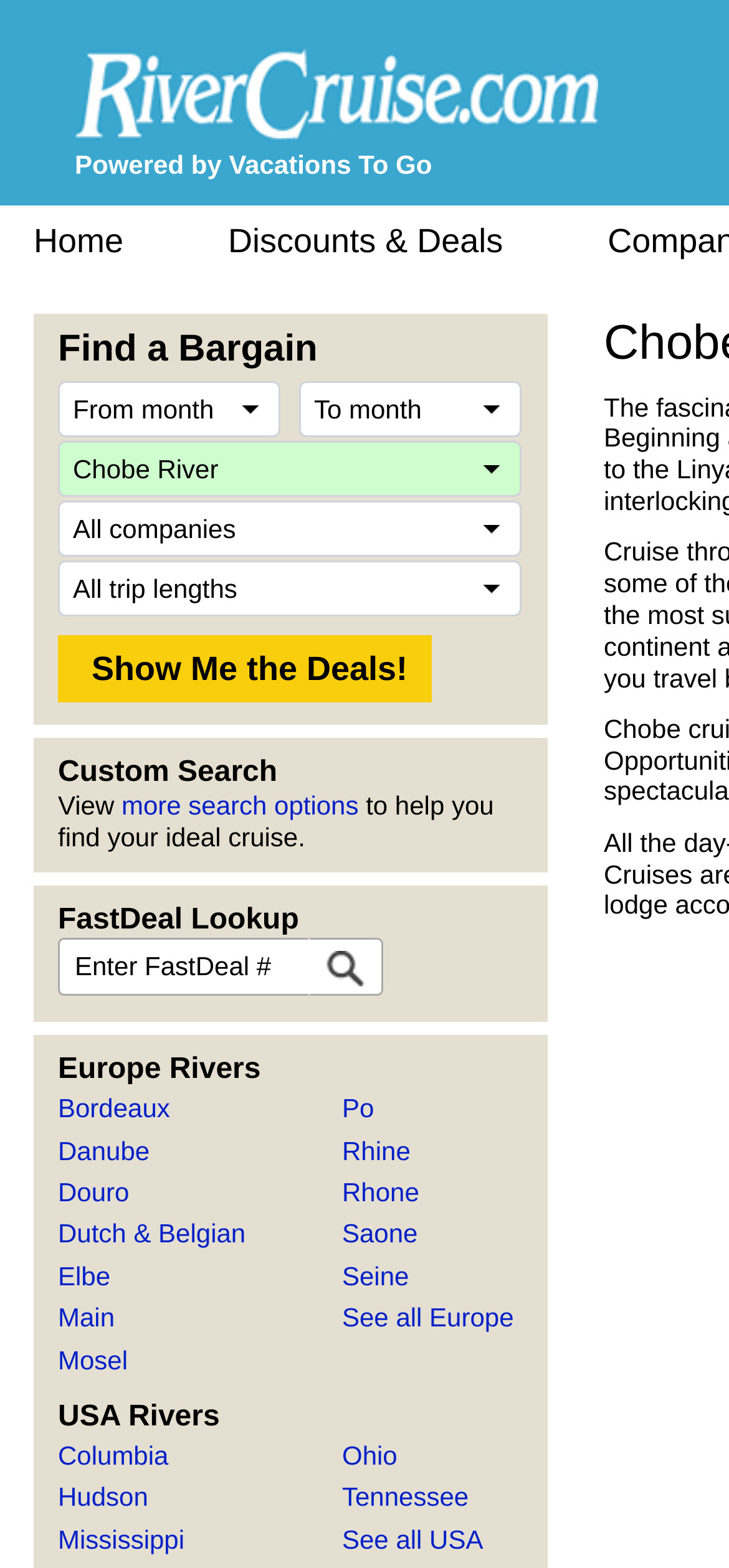Please identify the bounding box coordinates of the element's region that needs to be clicked to fulfill the following instruction: "Search for river cruise deals". The bounding box coordinates should consist of four float numbers between 0 and 1, i.e., [left, top, right, bottom].

[0.079, 0.405, 0.592, 0.448]